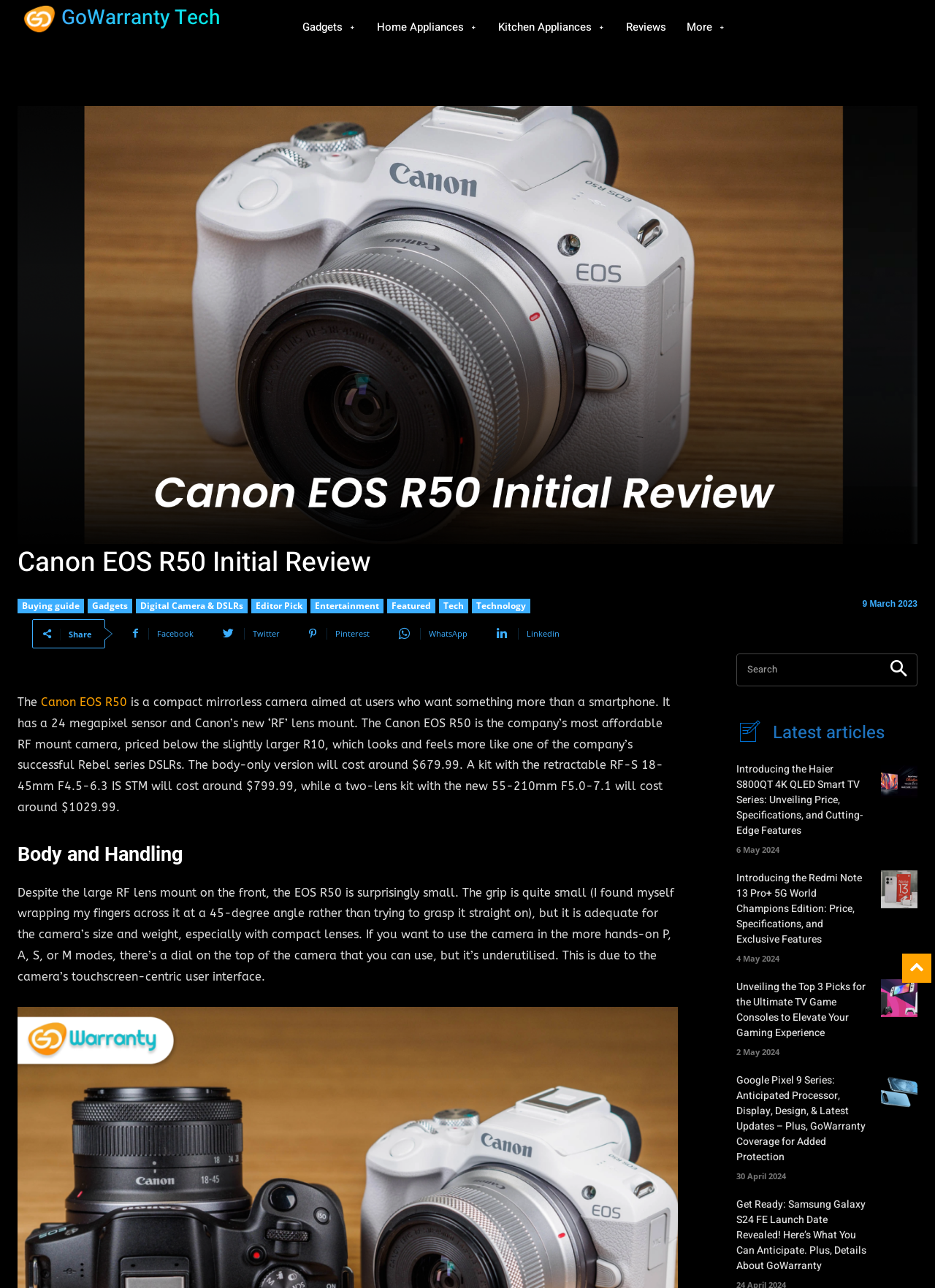Using the details from the image, please elaborate on the following question: What is the date of the latest article?

The date of the latest article can be found in the time element '9 March 2023' which is associated with the link 'Canon EOS R50 Initial Review'.